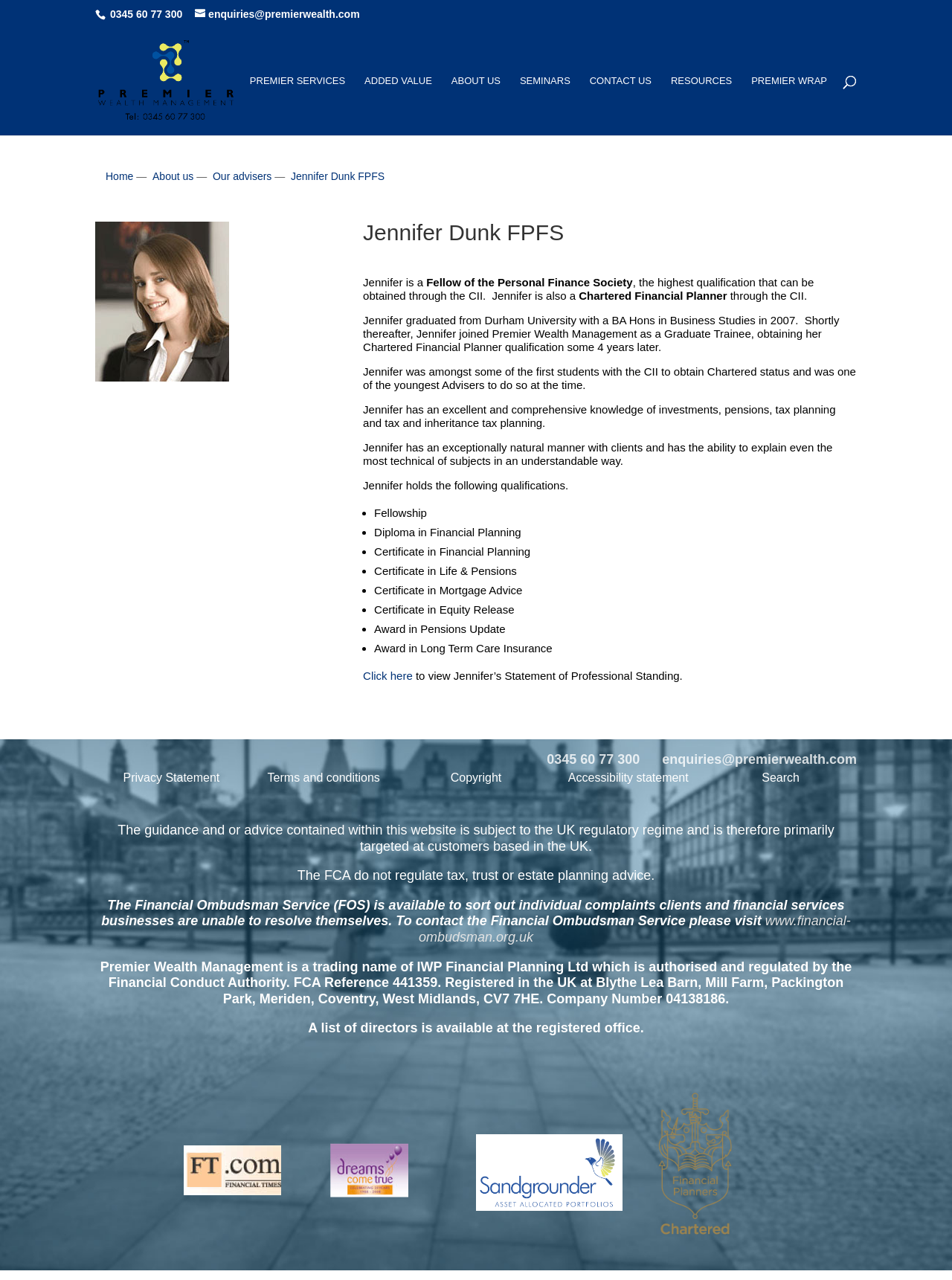What is Jennifer's profession?
Offer a detailed and full explanation in response to the question.

Based on the webpage, Jennifer Dunk FPFS is a Fellow of the Personal Finance Society and a Chartered Financial Planner, which indicates that her profession is a financial planner.